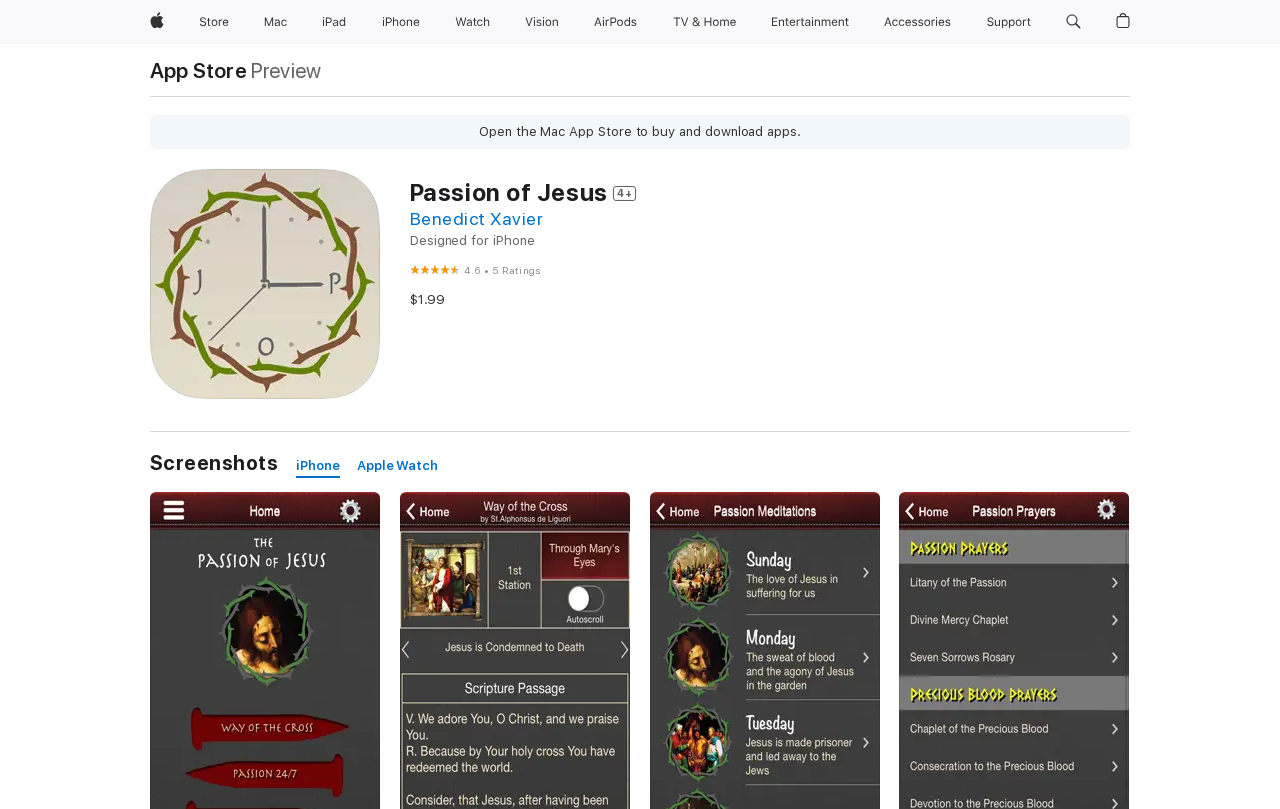Extract the bounding box coordinates of the UI element described by: "TV & Home". The coordinates should include four float numbers ranging from 0 to 1, e.g., [left, top, right, bottom].

[0.519, 0.0, 0.582, 0.054]